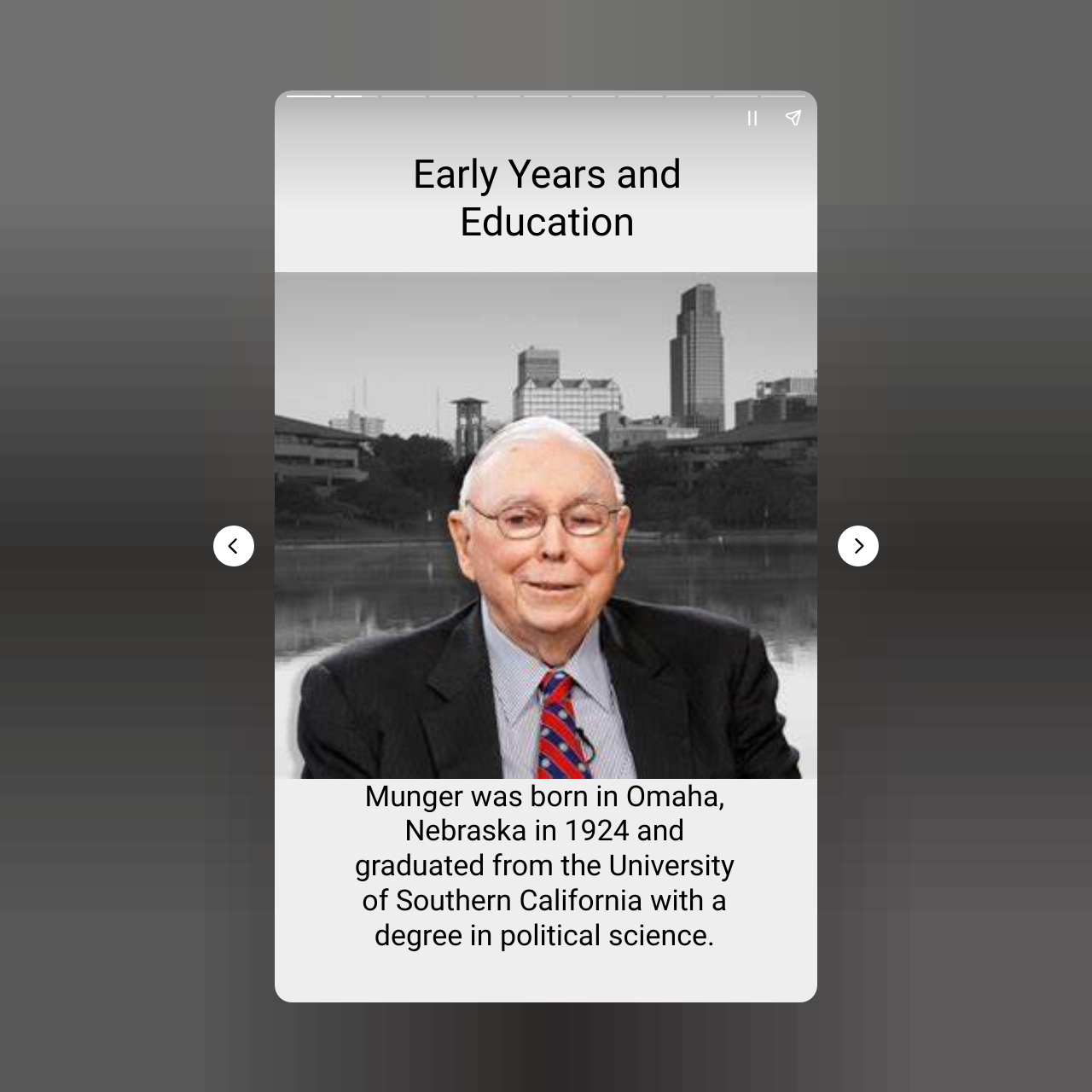Explain the contents of the webpage comprehensively.

The webpage is a tribute to Charlie Munger, a legendary investor who passed away at the age of 99. At the top of the page, there is a large image that takes up most of the width, with a heading that reads "Charlie Munger: Investing Legend Dies at 99 - Learn with us - Expand your Knowledge" directly below it.

Below the image, there are two headings that provide information about Munger's life. The first heading, "Early Years and Education", is located near the top-left corner of the page, while the second heading, which describes Munger's birthplace and education, is positioned below the image and to the right of the first heading.

On the top-right side of the page, there are two buttons, "Pause story" and "Share story", which are aligned horizontally and are relatively small in size. Below these buttons, there is a canvas element that spans the entire width of the page.

At the bottom of the page, there are two navigation buttons, "Previous page" and "Next page", which are positioned on the left and right sides, respectively. These buttons are relatively small and are aligned horizontally.

Overall, the webpage has a simple and clean layout, with a focus on providing information about Charlie Munger's life and legacy.